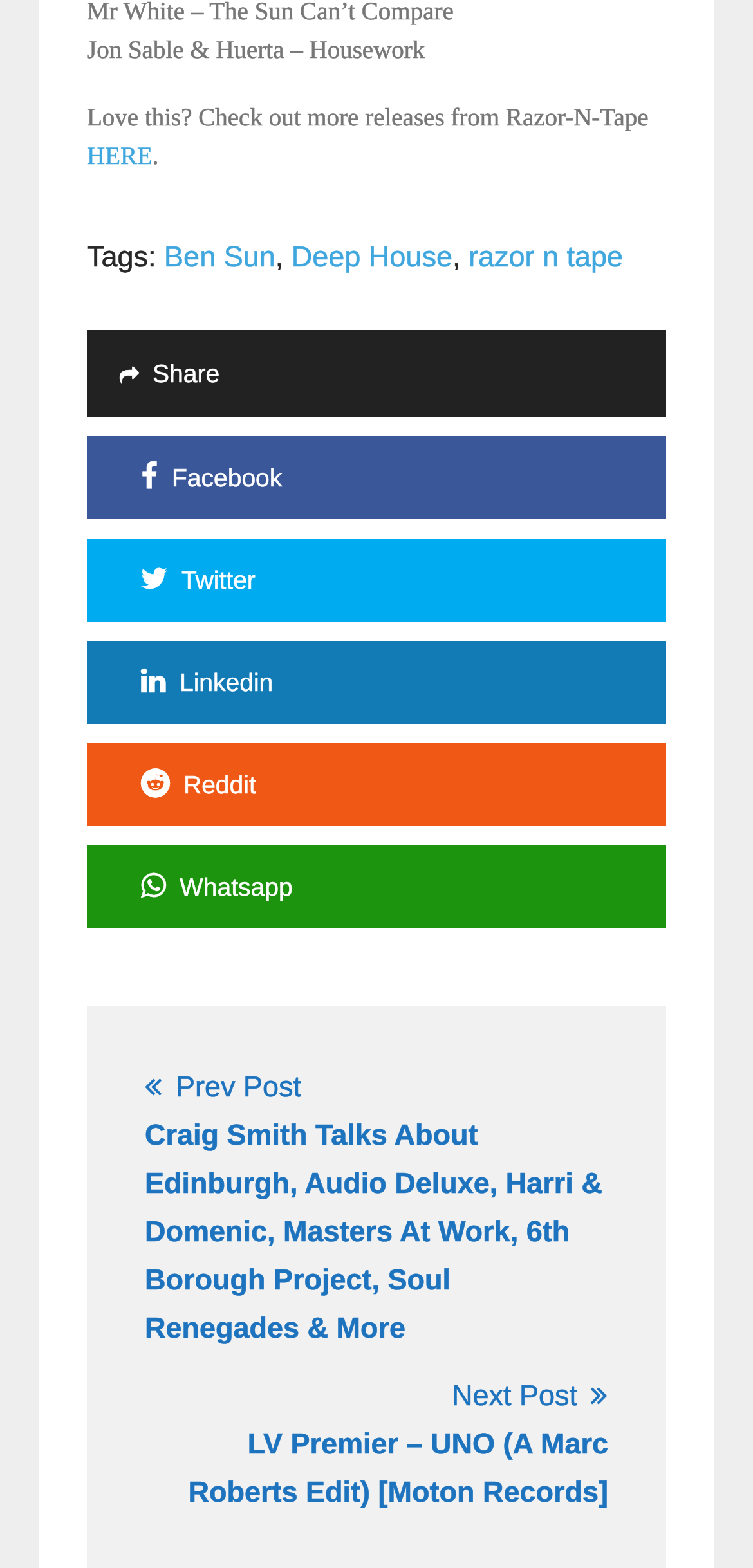What is the category of the release?
Using the visual information from the image, give a one-word or short-phrase answer.

Deep House